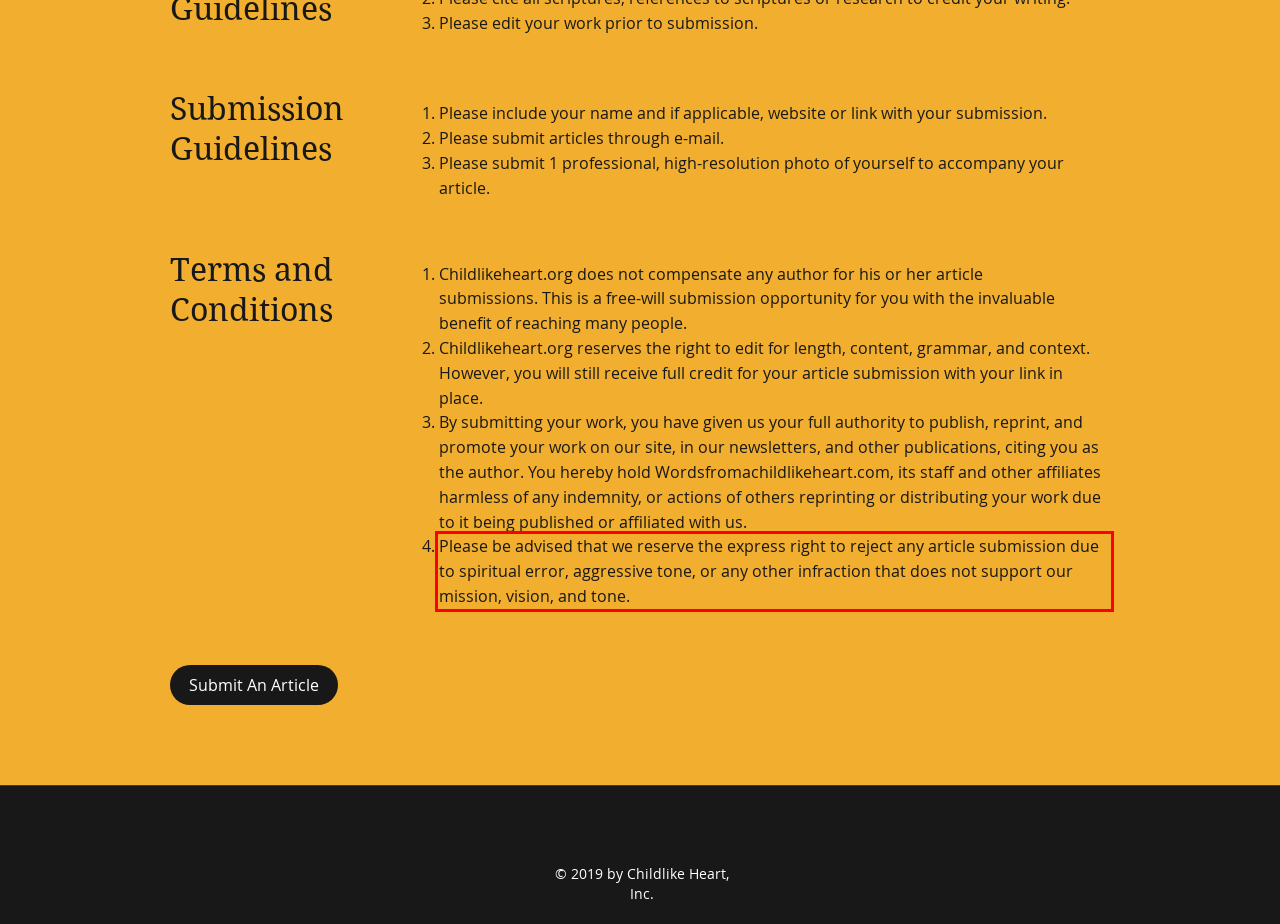Given a webpage screenshot, locate the red bounding box and extract the text content found inside it.

Please be advised that we reserve the express right to reject any article submission due to spiritual error, aggressive tone, or any other infraction that does not support our mission, vision, and tone.